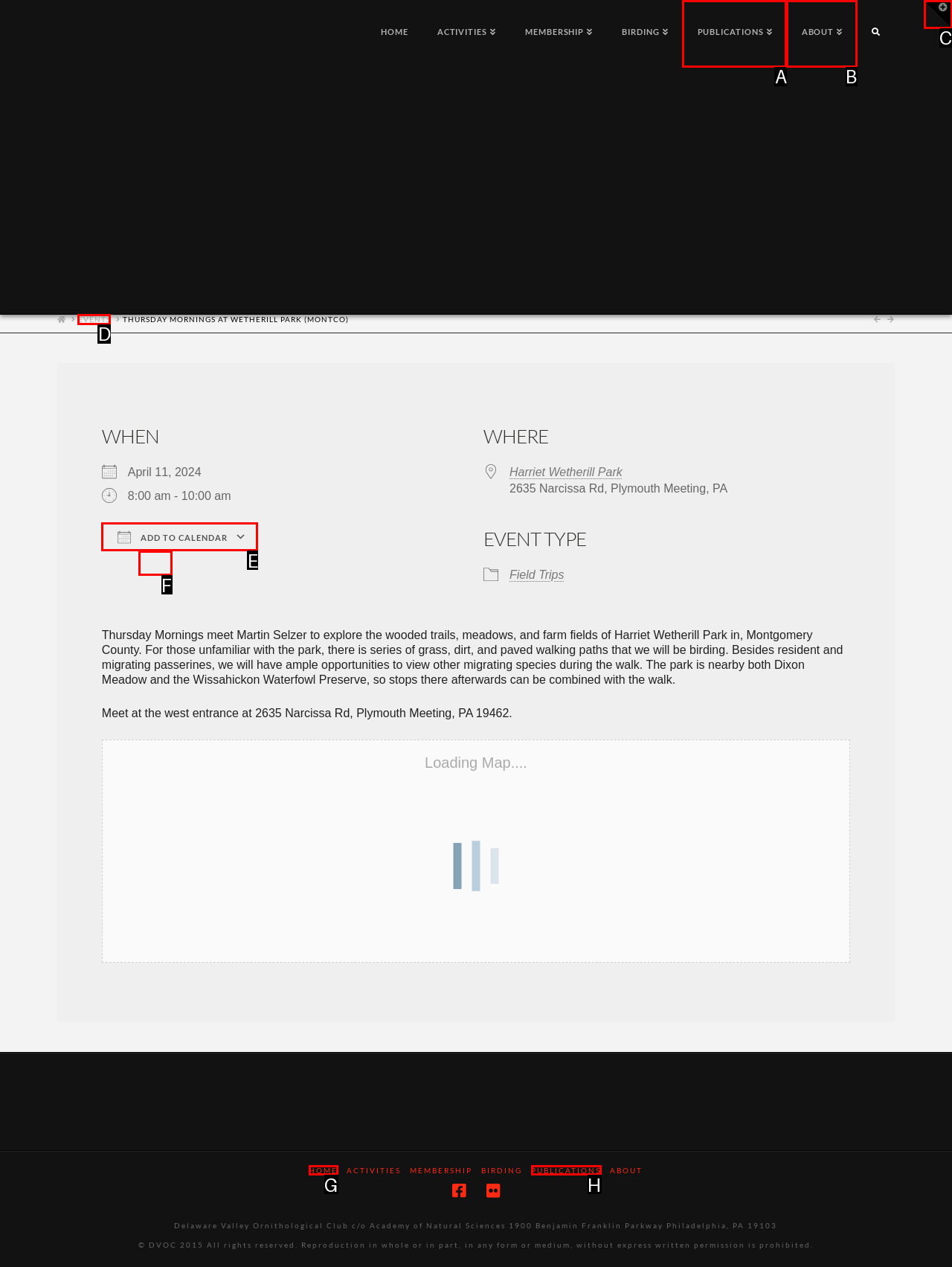Select the letter of the option that corresponds to: Add To Calendar
Provide the letter from the given options.

E